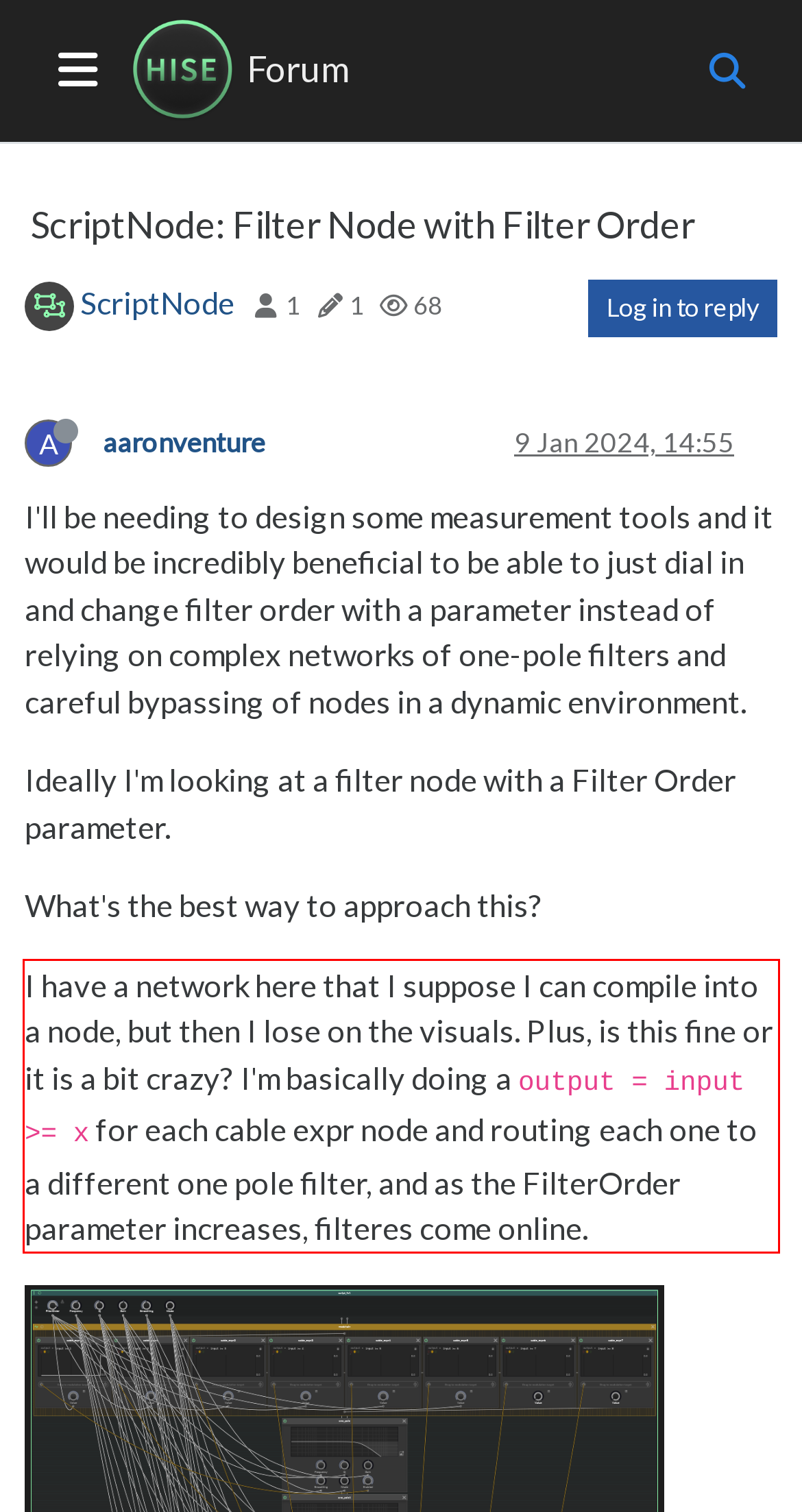From the screenshot of the webpage, locate the red bounding box and extract the text contained within that area.

I have a network here that I suppose I can compile into a node, but then I lose on the visuals. Plus, is this fine or it is a bit crazy? I'm basically doing a output = input >= x for each cable expr node and routing each one to a different one pole filter, and as the FilterOrder parameter increases, filteres come online.